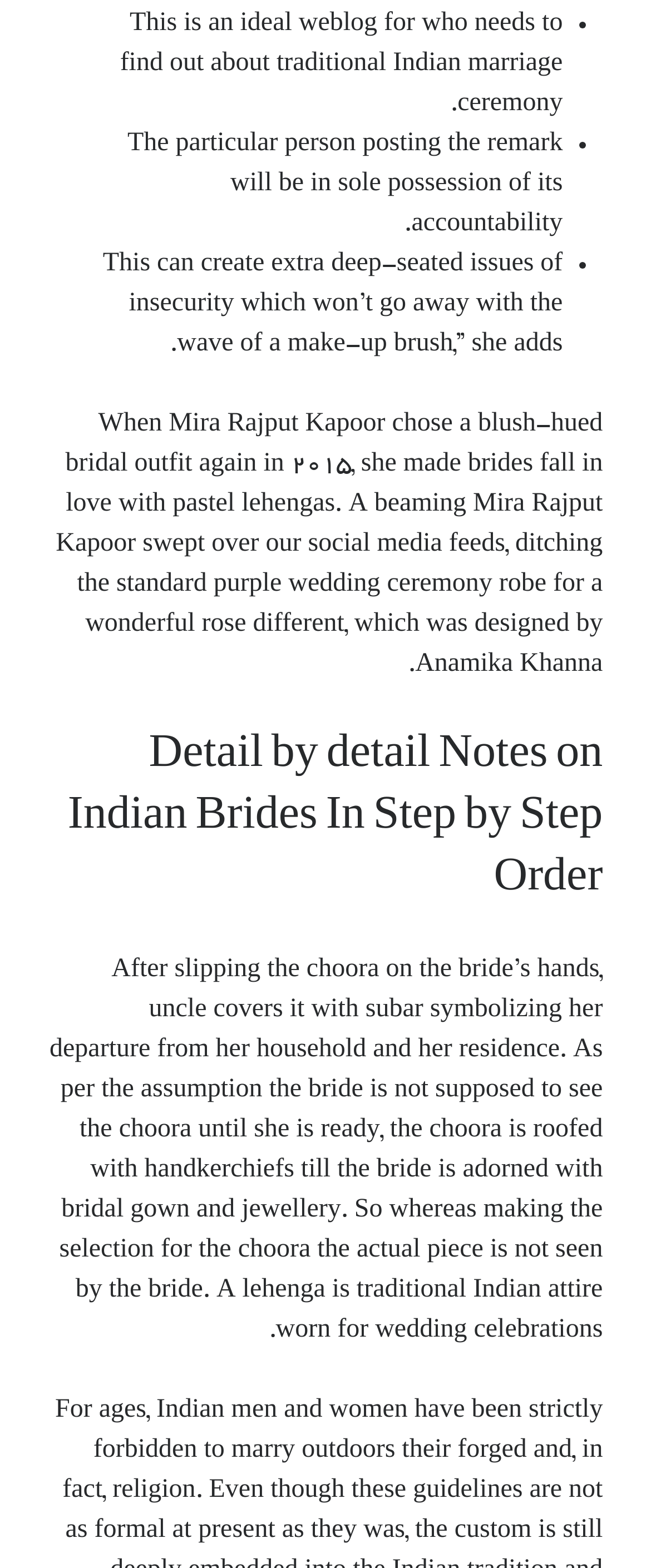Determine the bounding box coordinates for the area you should click to complete the following instruction: "Explore سروموتور، استپ موتور".

[0.662, 0.156, 0.923, 0.168]